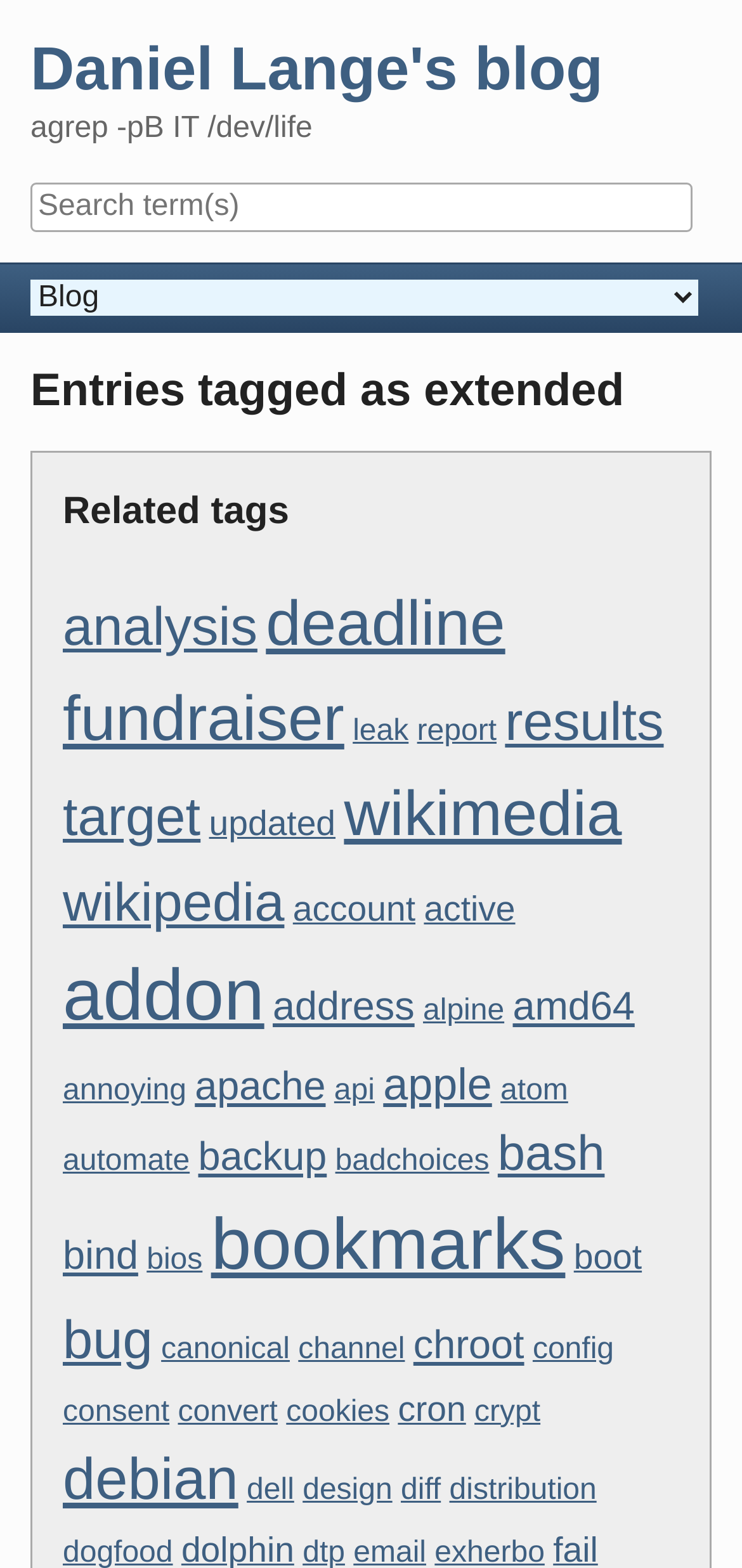Use the information in the screenshot to answer the question comprehensively: How many tags are related to the current entries?

The webpage displays a list of related tags, including 'analysis', 'deadline', 'fundraiser', and many others, indicating that there are multiple related tags.